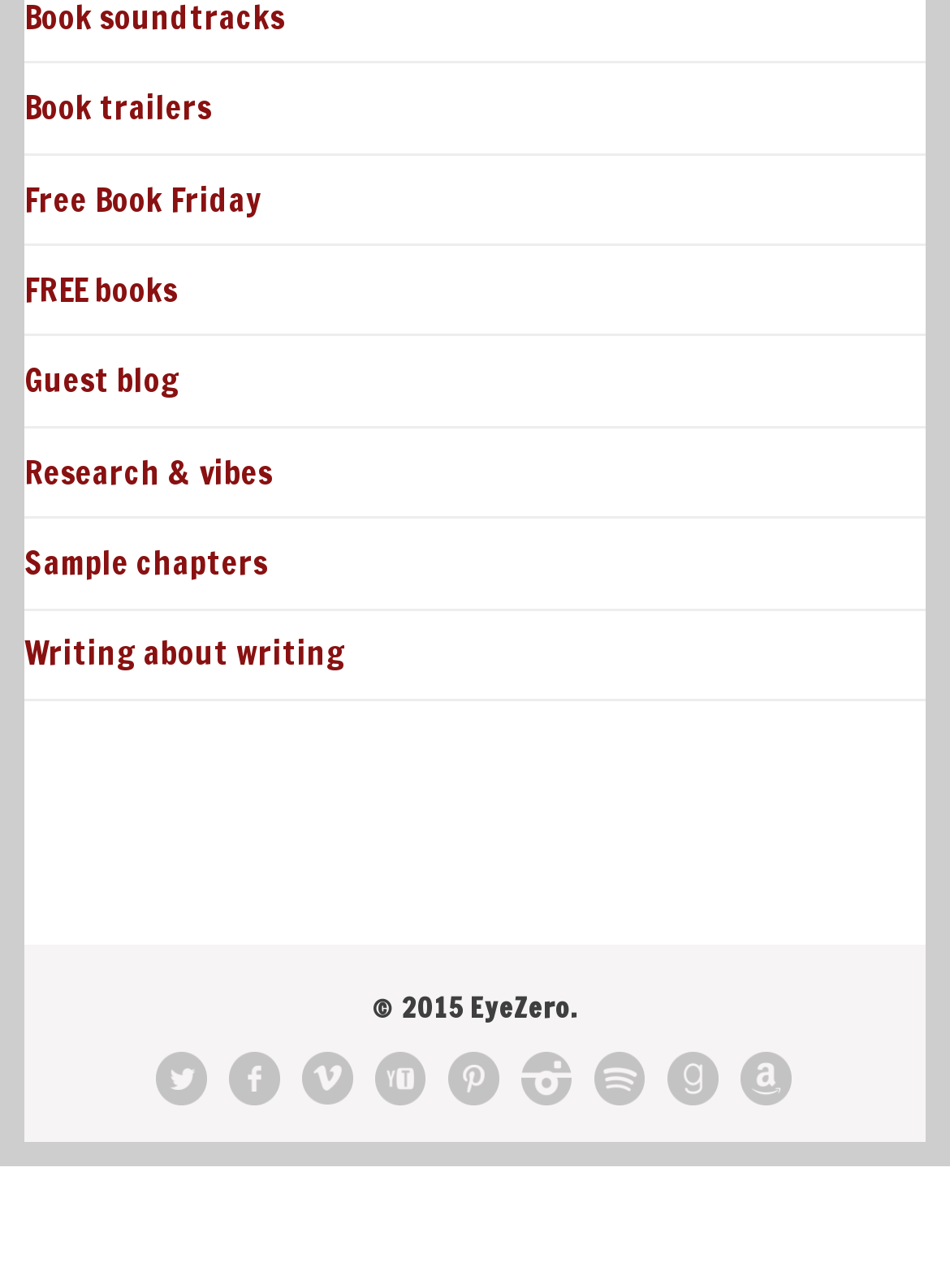Bounding box coordinates are specified in the format (top-left x, top-left y, bottom-right x, bottom-right y). All values are floating point numbers bounded between 0 and 1. Please provide the bounding box coordinate of the region this sentence describes: ireland

None